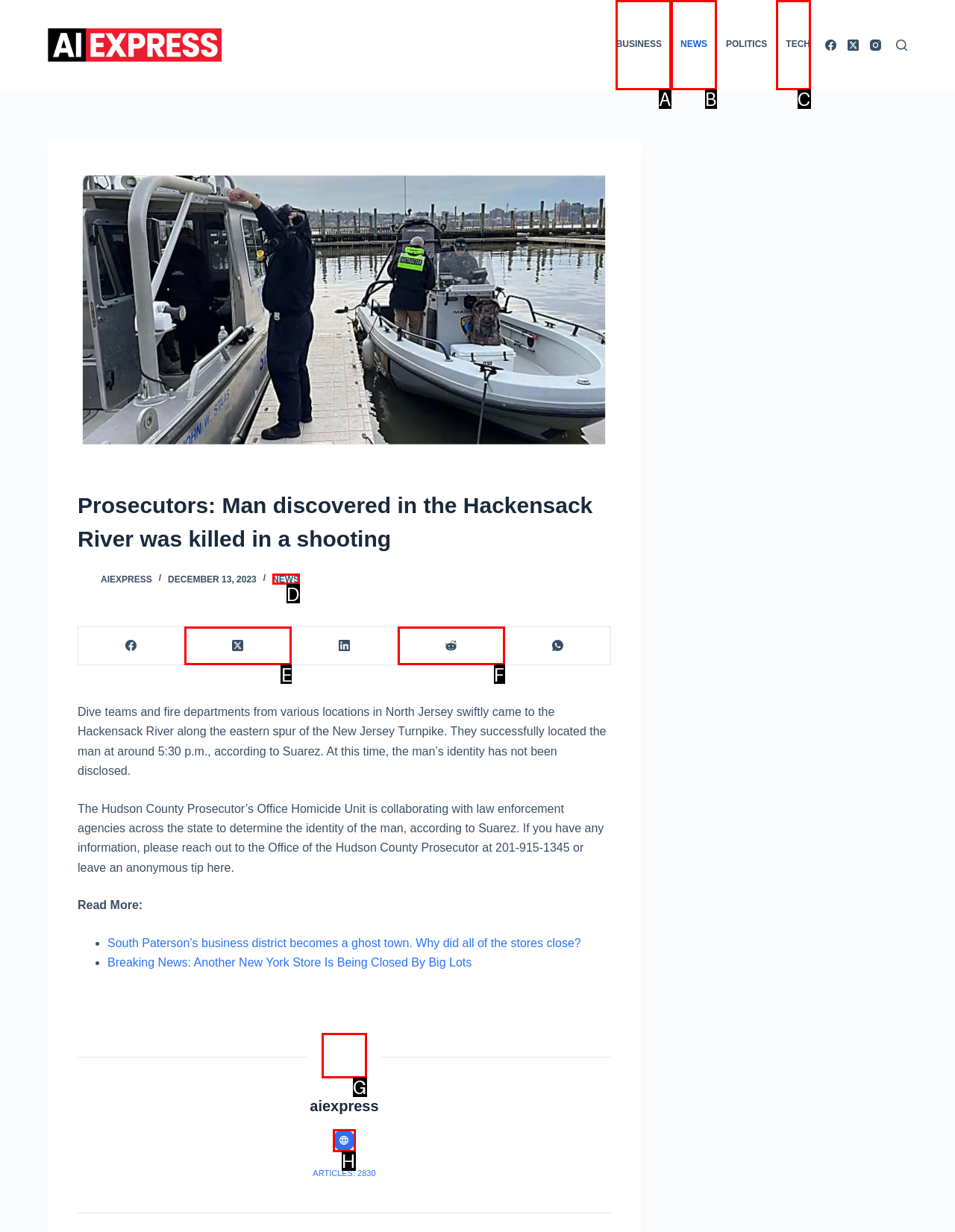Select the letter from the given choices that aligns best with the description: Bird Watching Kenya Safaris. Reply with the specific letter only.

None